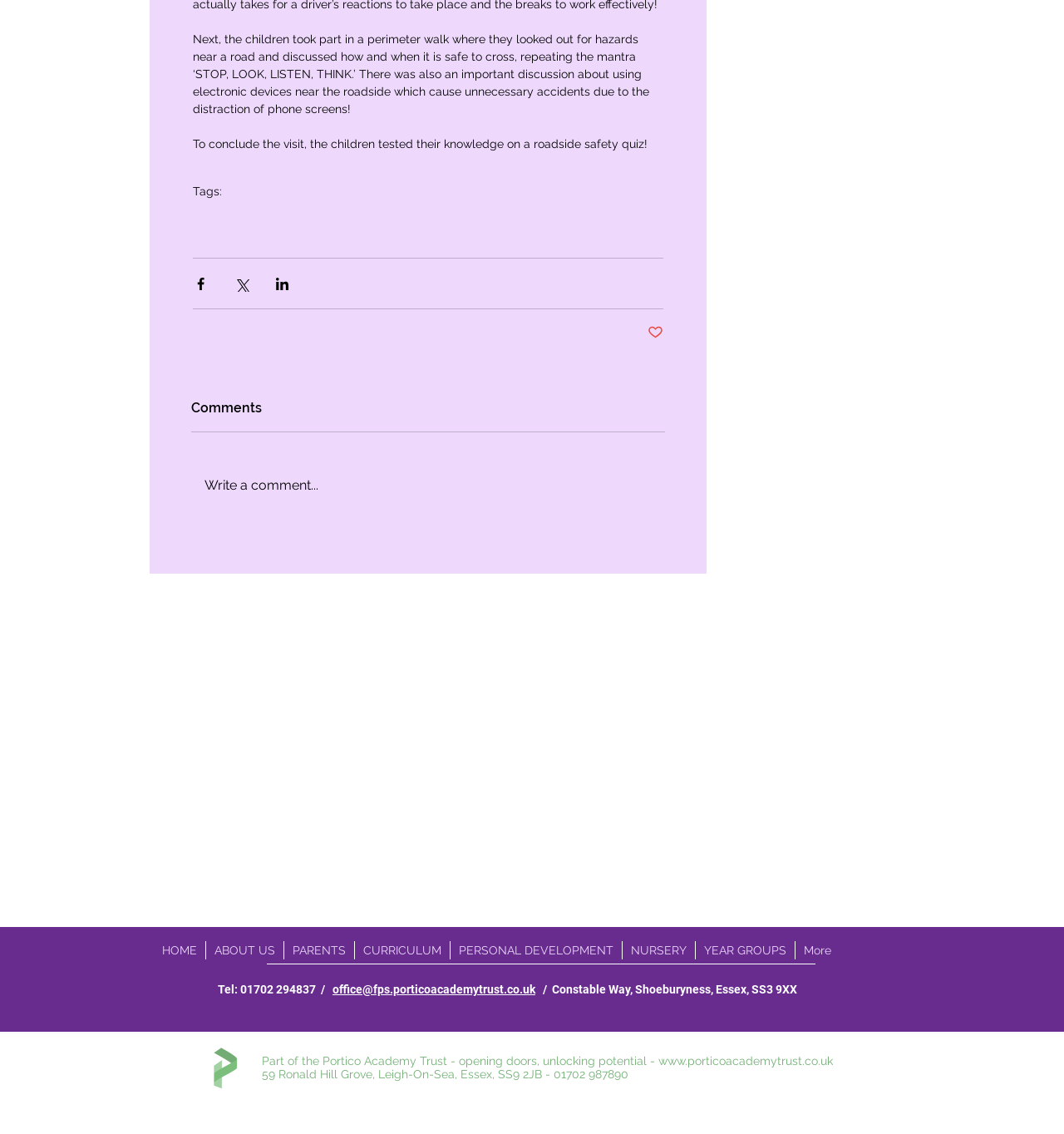Find the bounding box coordinates of the UI element according to this description: "PERSONAL DEVELOPMENT".

[0.423, 0.83, 0.584, 0.846]